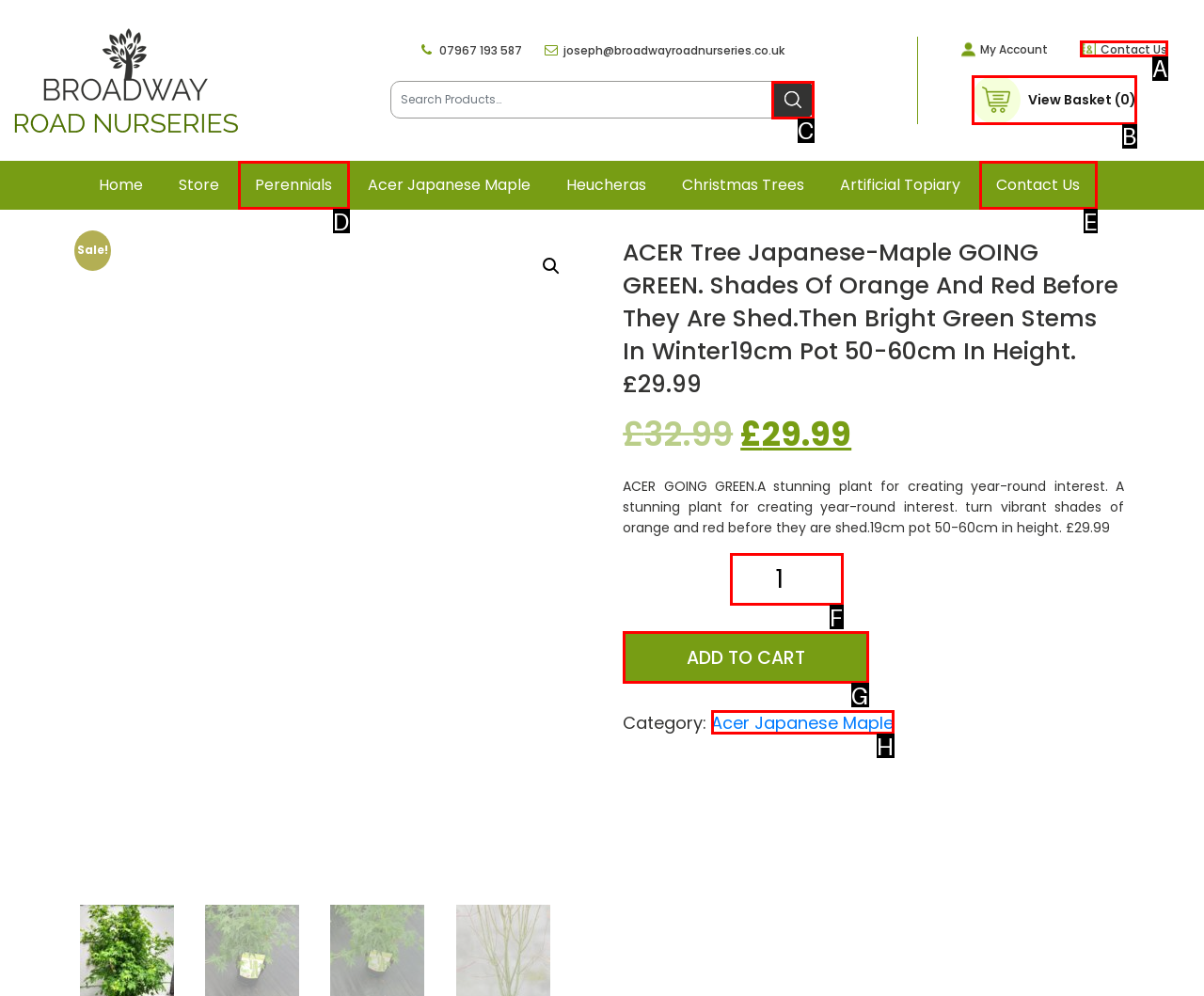Using the provided description: Perennials, select the most fitting option and return its letter directly from the choices.

D